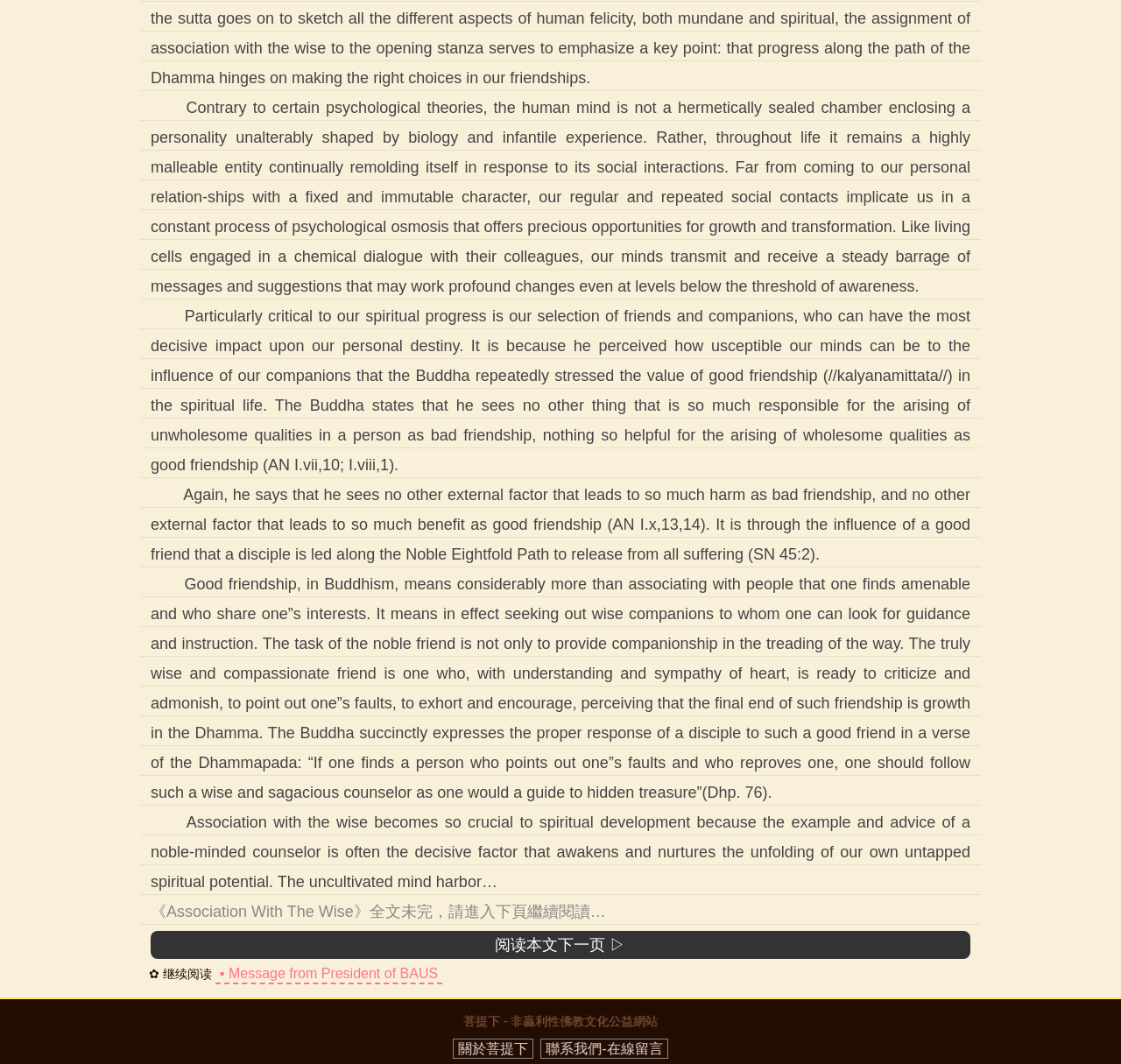Using the provided description: "阅读本文下一页 ▷", find the bounding box coordinates of the corresponding UI element. The output should be four float numbers between 0 and 1, in the format [left, top, right, bottom].

[0.134, 0.875, 0.866, 0.901]